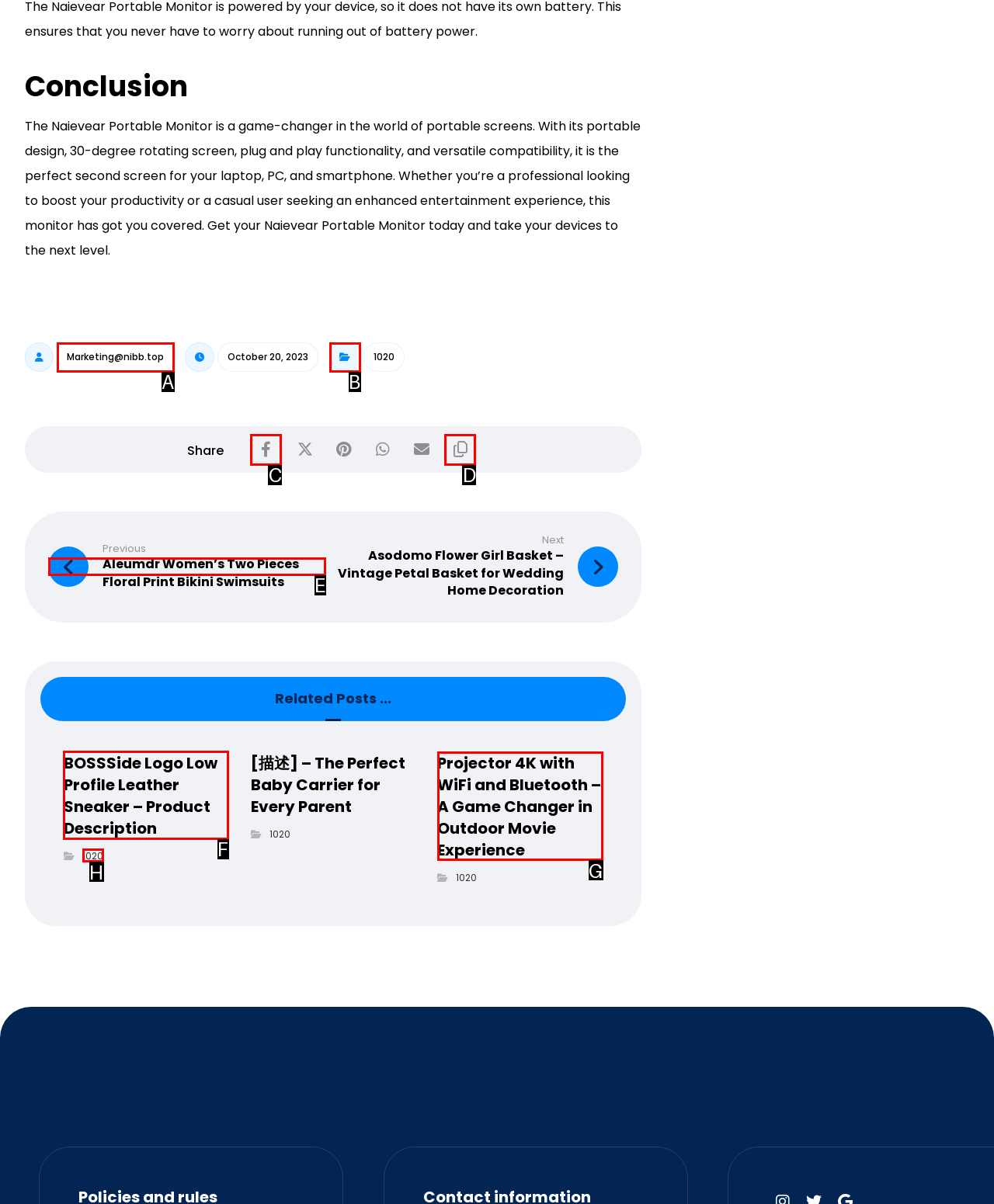To achieve the task: Click on the 'BOSSSide Logo Low Profile Leather Sneaker – Product Description' link, indicate the letter of the correct choice from the provided options.

F